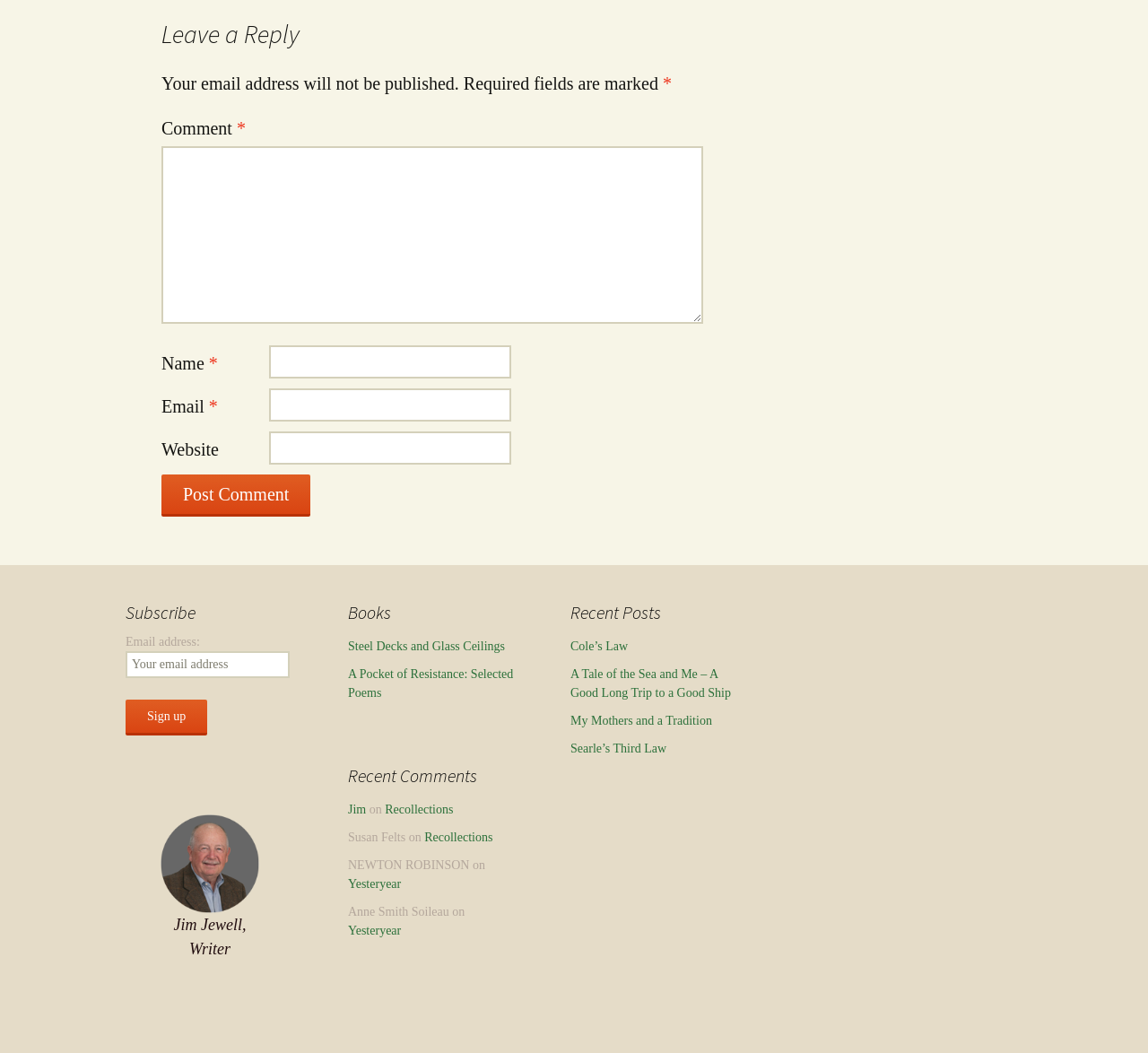Calculate the bounding box coordinates for the UI element based on the following description: "parent_node: Jim Jewell, Writer". Ensure the coordinates are four float numbers between 0 and 1, i.e., [left, top, right, bottom].

[0.14, 0.851, 0.226, 0.864]